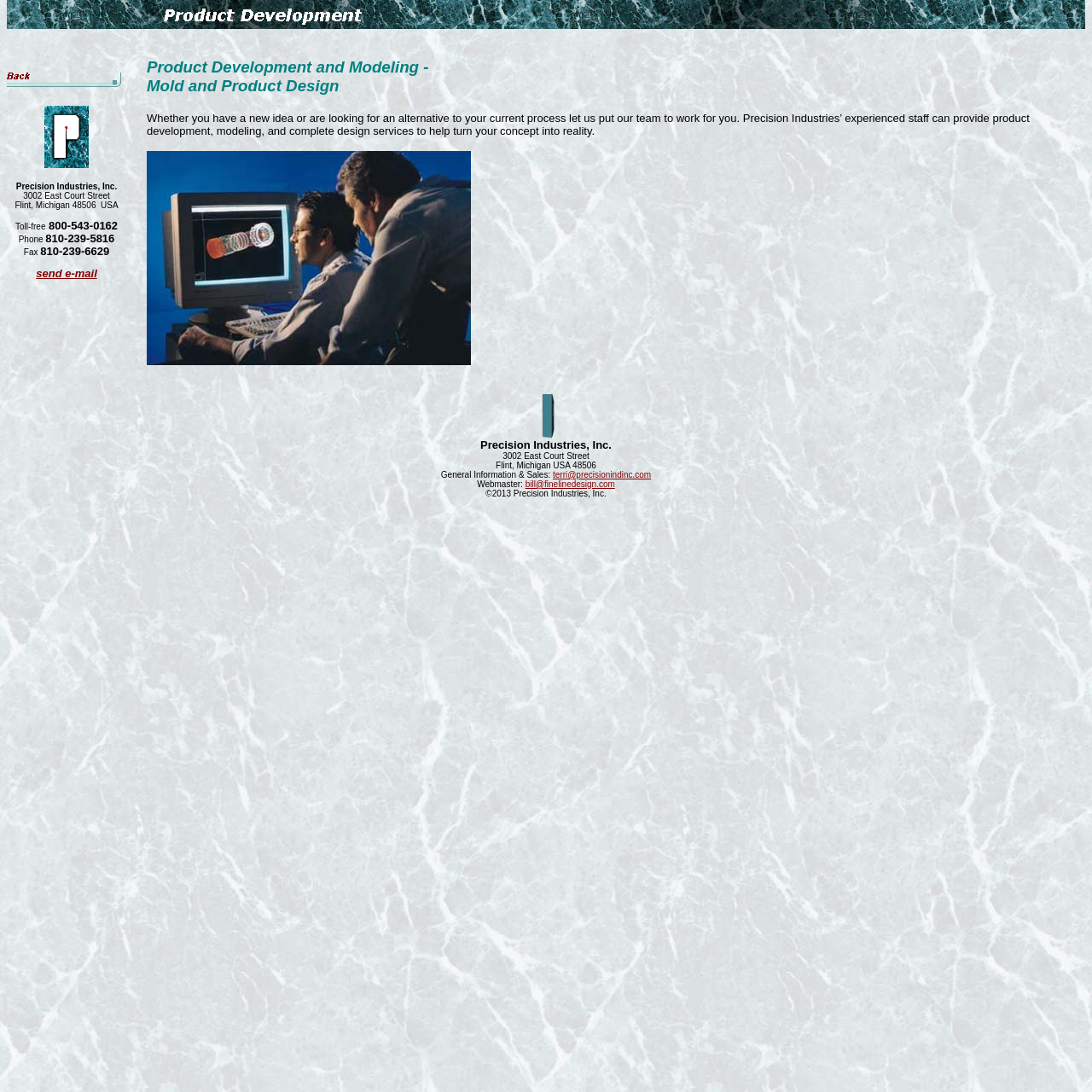Use a single word or phrase to answer the question: What is the address of the company?

3002 East Court Street Flint, Michigan 48506